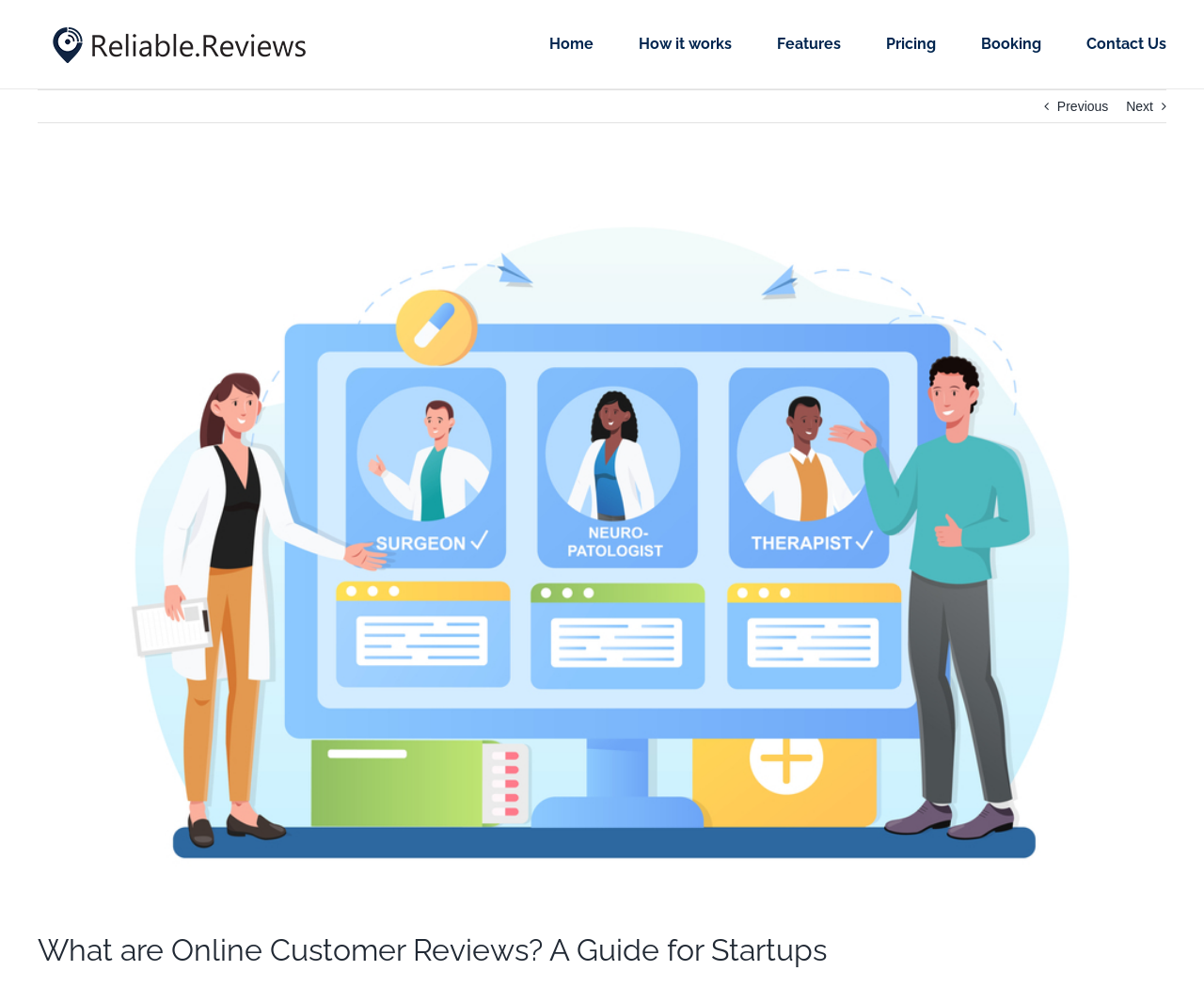How many main menu items are there?
Refer to the screenshot and deliver a thorough answer to the question presented.

I counted the number of links under the 'Main Menu' navigation element, which are 'Home', 'How it works', 'Features', 'Pricing', 'Booking', and 'Contact Us'. There are 6 links in total.